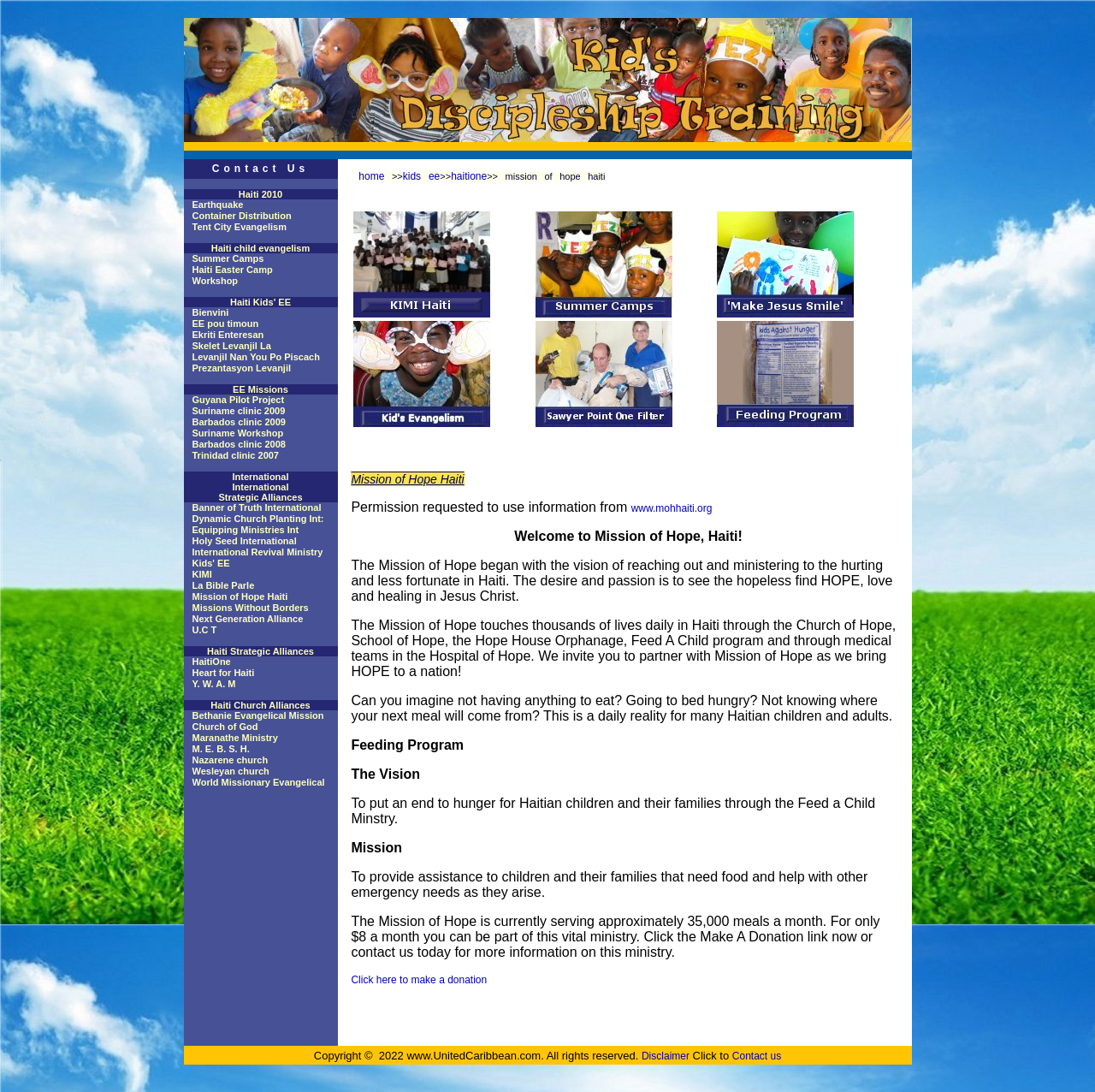Please find the bounding box coordinates for the clickable element needed to perform this instruction: "Click Contact Us".

[0.194, 0.149, 0.282, 0.16]